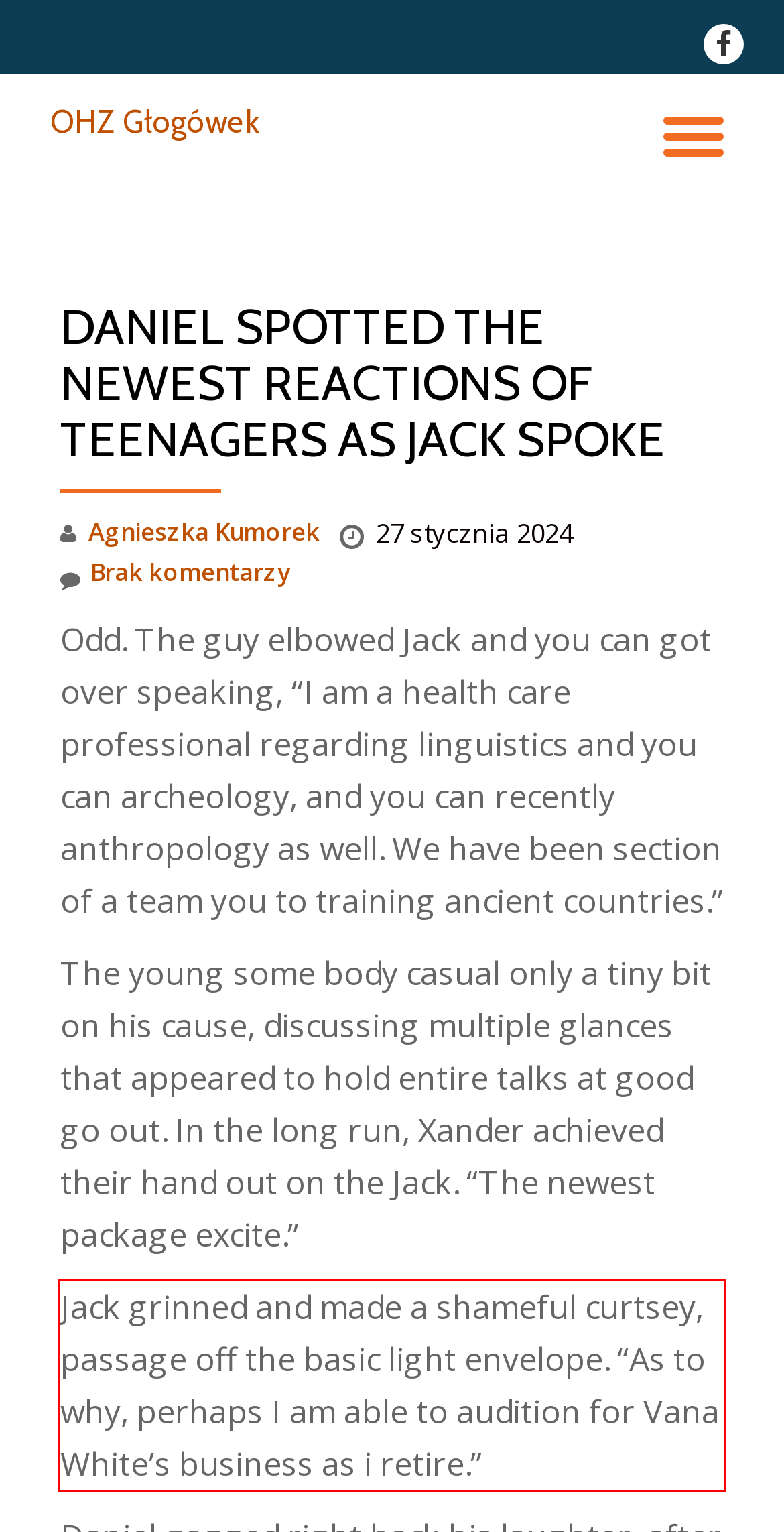Given a screenshot of a webpage containing a red rectangle bounding box, extract and provide the text content found within the red bounding box.

Jack grinned and made a shameful curtsey, passage off the basic light envelope. “As to why, perhaps I am able to audition for Vana White’s business as i retire.”